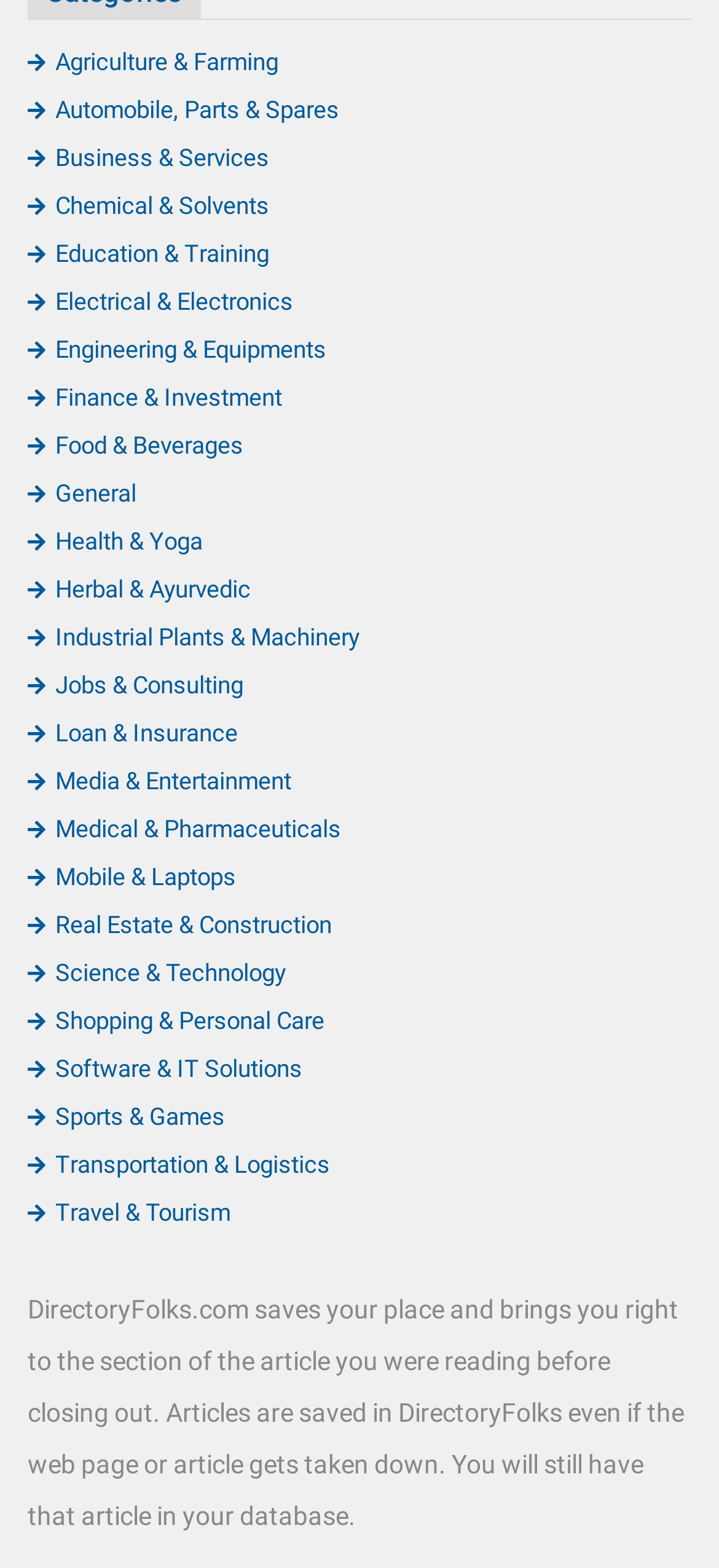Please analyze the image and provide a thorough answer to the question:
How many words are in the static text on the webpage?

I counted the number of words in the static text on the webpage, which is 'DirectoryFolks.com saves your place and brings you right to the section of the article you were reading before closing out. Articles are saved in DirectoryFolks even if the web page or article gets taken down. You will still have that article in your database.', and found 36 words.